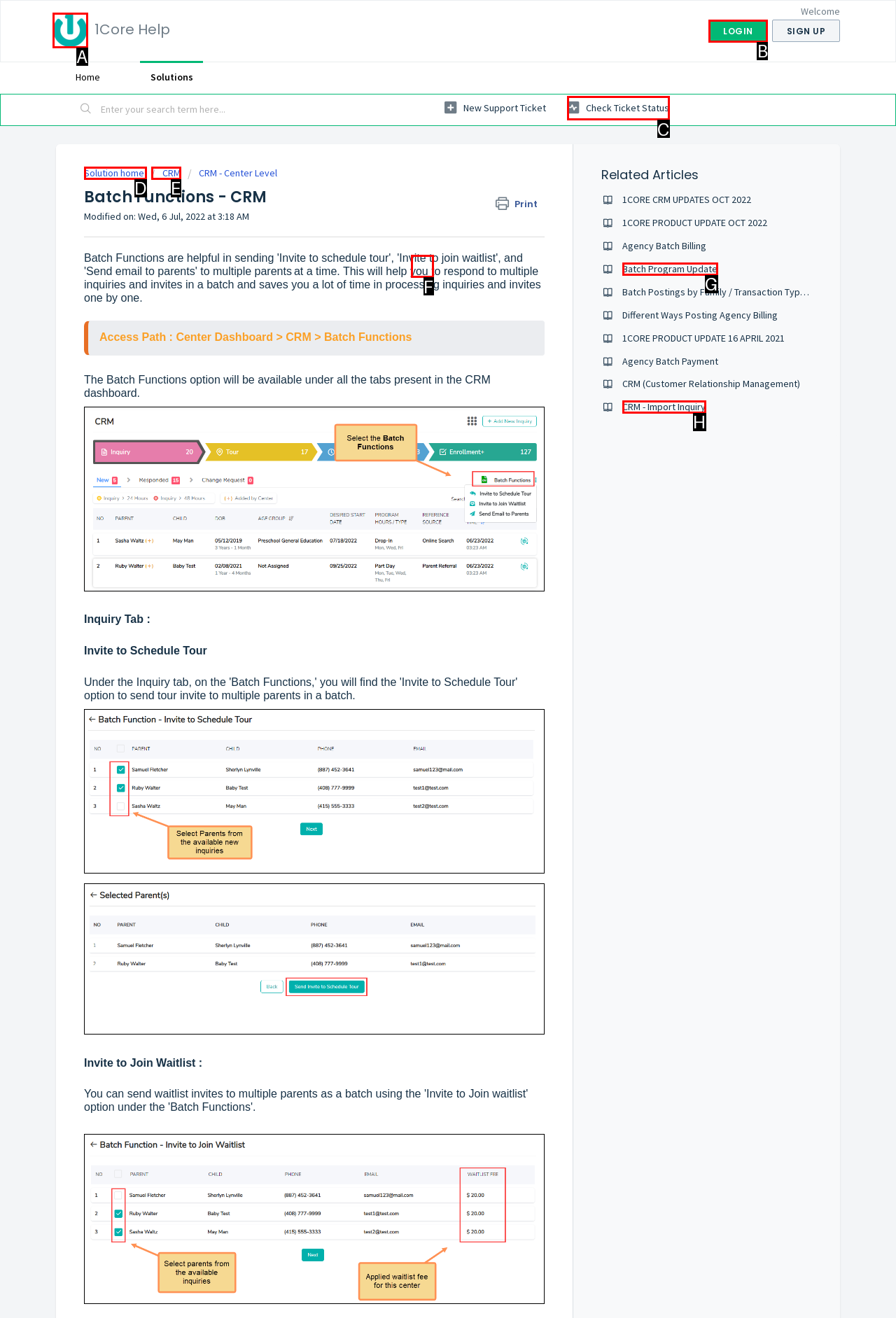Tell me which one HTML element best matches the description: aria-label="Download" Answer with the option's letter from the given choices directly.

F